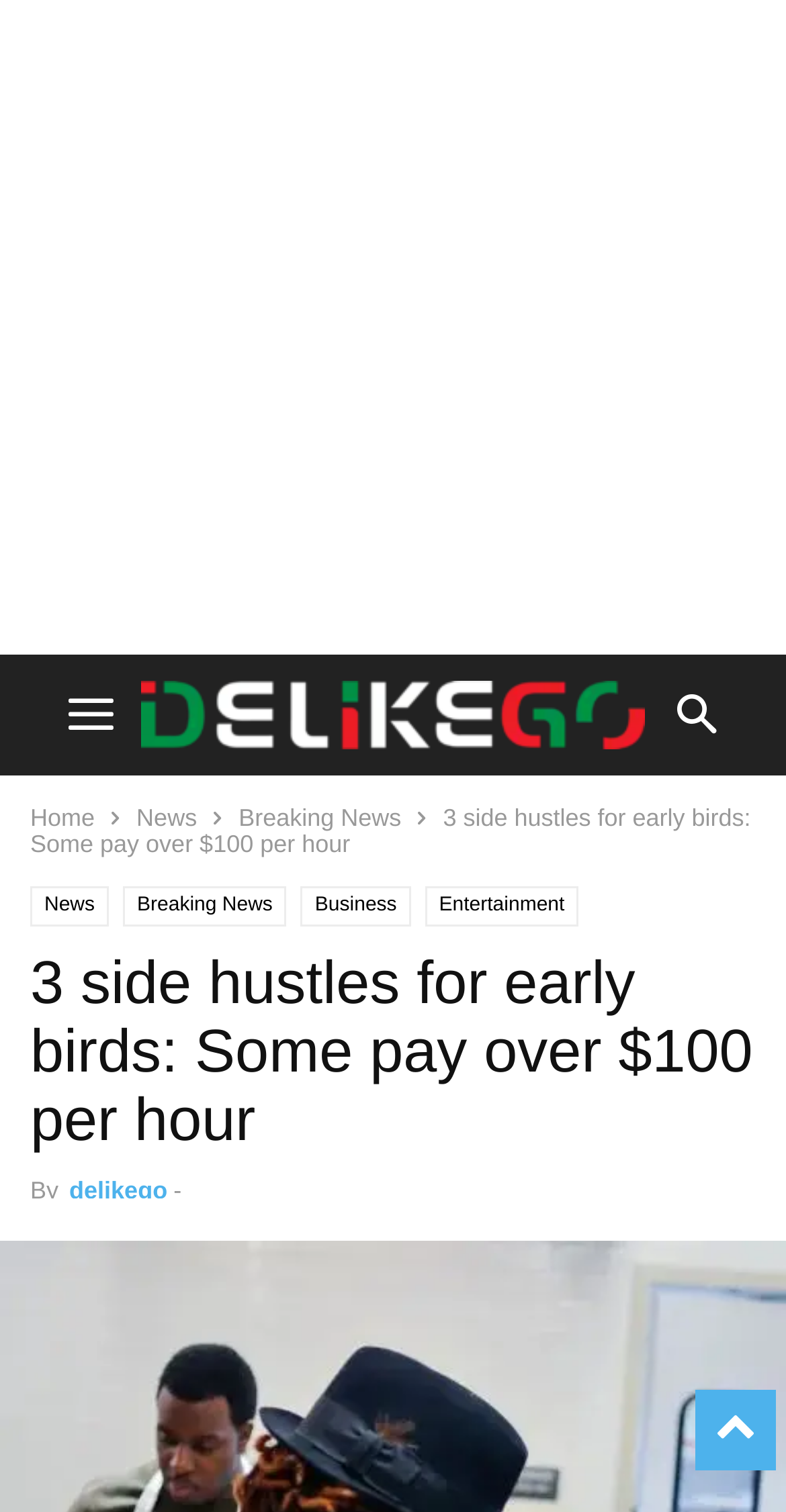Please mark the bounding box coordinates of the area that should be clicked to carry out the instruction: "read the article title".

[0.038, 0.532, 0.955, 0.567]